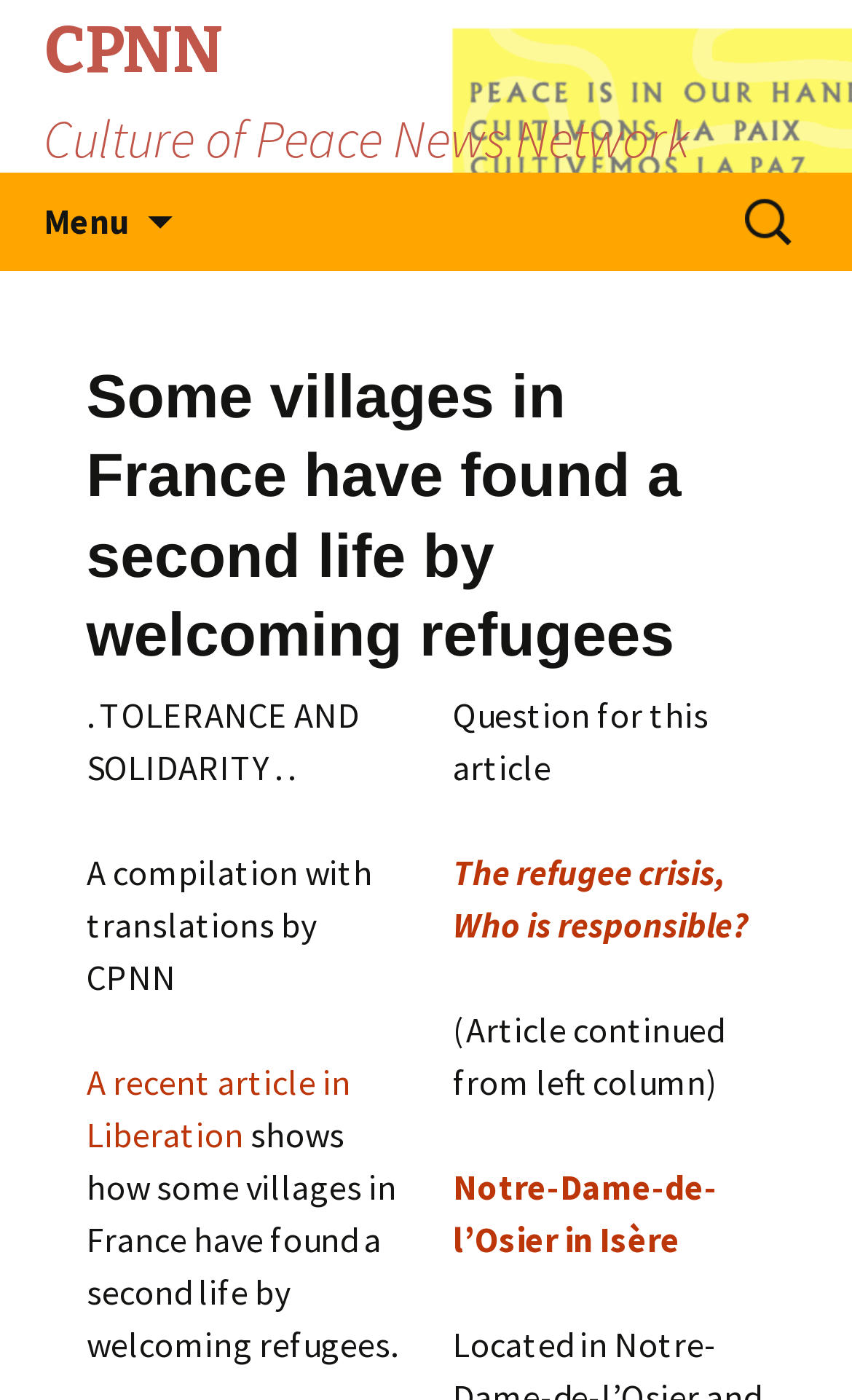What is the purpose of the search bar?
Give a detailed explanation using the information visible in the image.

The search bar is located at the top-right corner of the webpage, and it has a placeholder text 'Search for:', which suggests that its purpose is to allow users to search for content on the website.